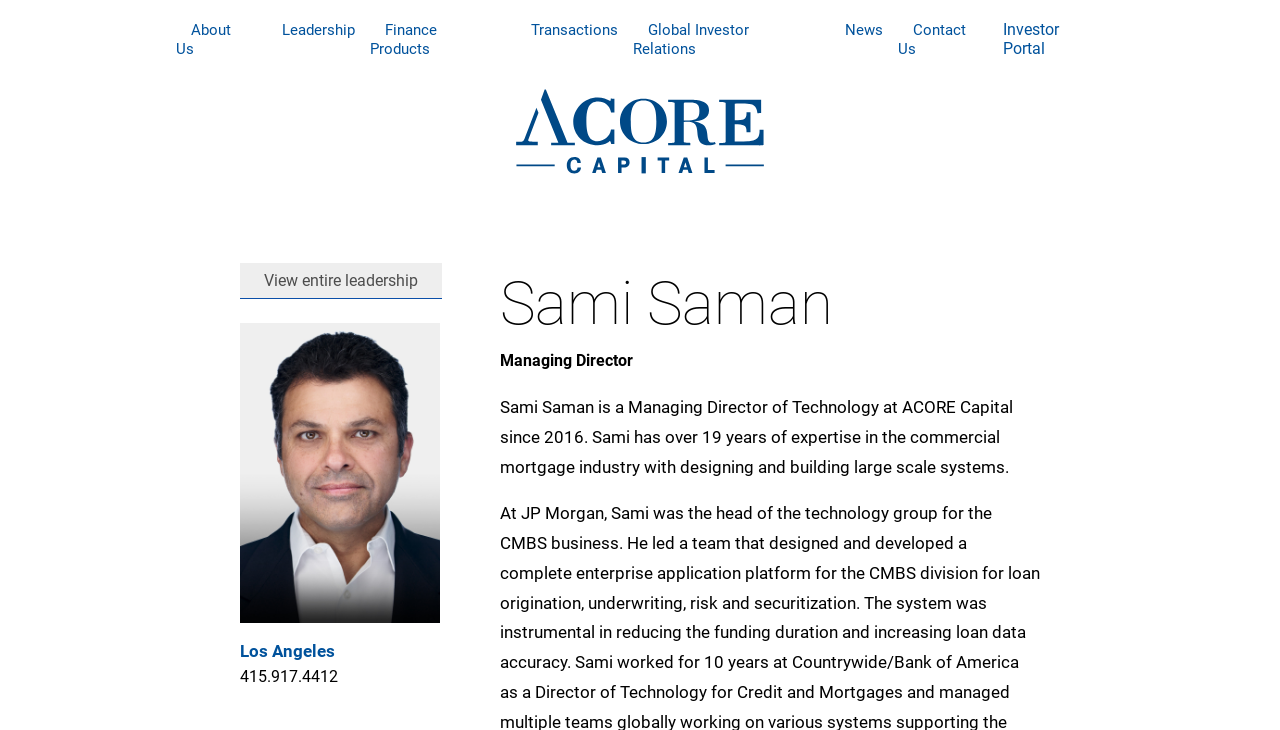What is the title of Sami Saman's position?
Please provide a single word or phrase as your answer based on the screenshot.

Managing Director